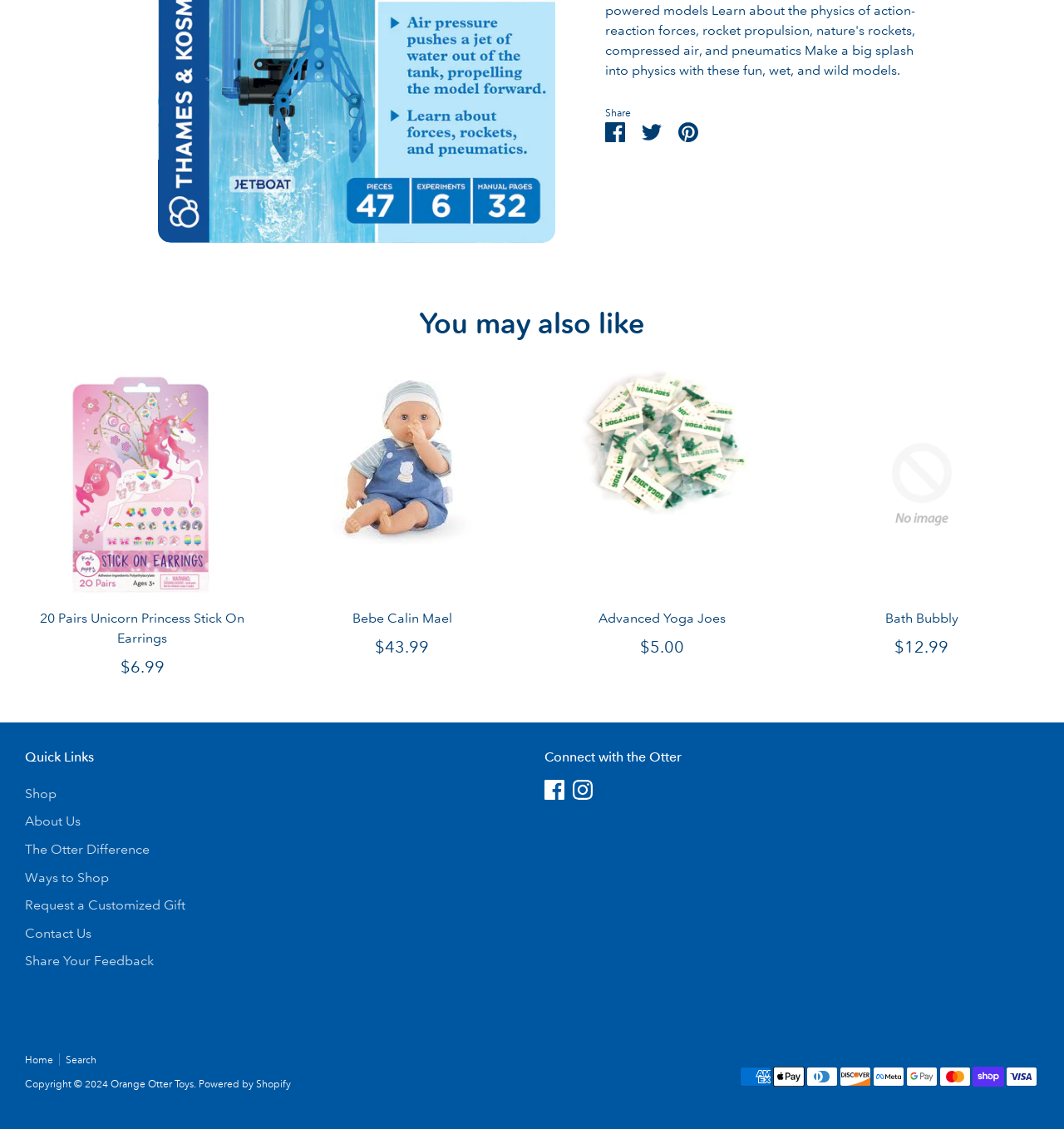Pinpoint the bounding box coordinates of the area that must be clicked to complete this instruction: "Go to About Us".

[0.023, 0.721, 0.076, 0.735]